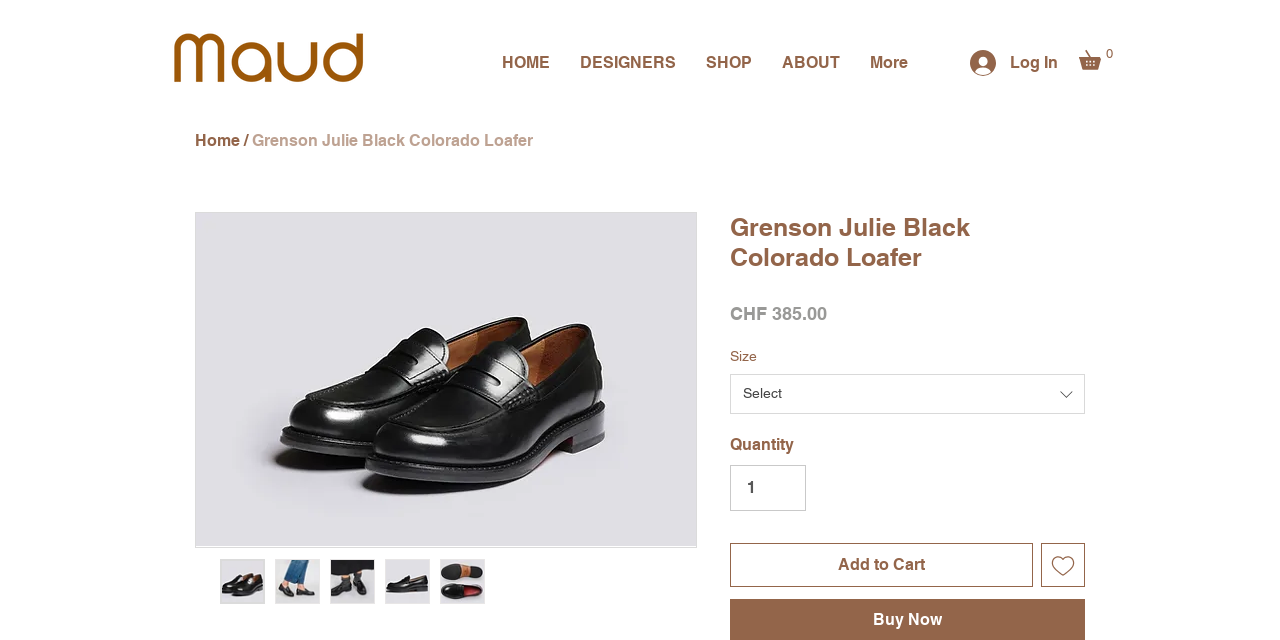Please locate the bounding box coordinates of the element that should be clicked to complete the given instruction: "Click the 'HOME' link".

[0.38, 0.05, 0.441, 0.147]